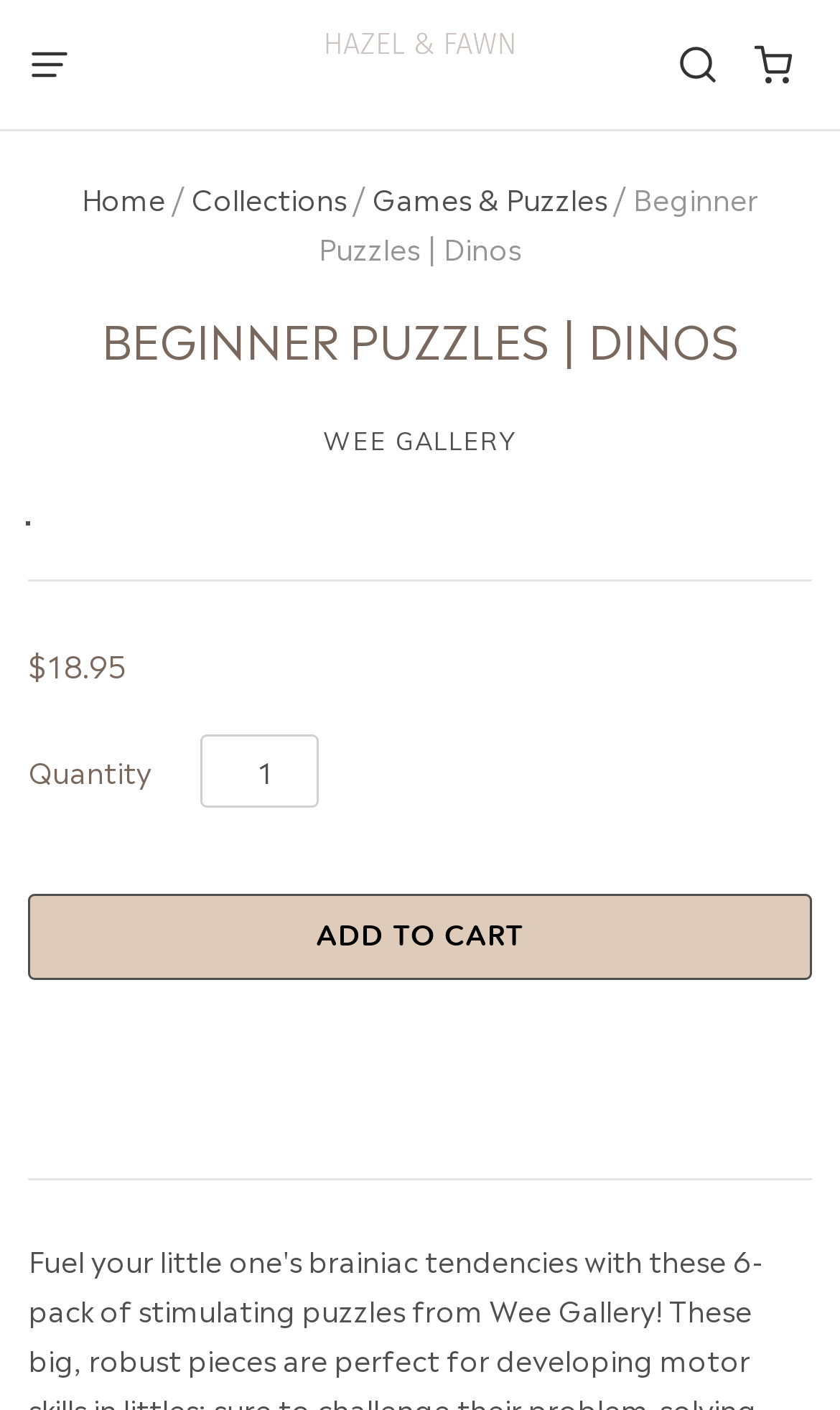Using the webpage screenshot, locate the HTML element that fits the following description and provide its bounding box: "Collections".

[0.228, 0.125, 0.413, 0.154]